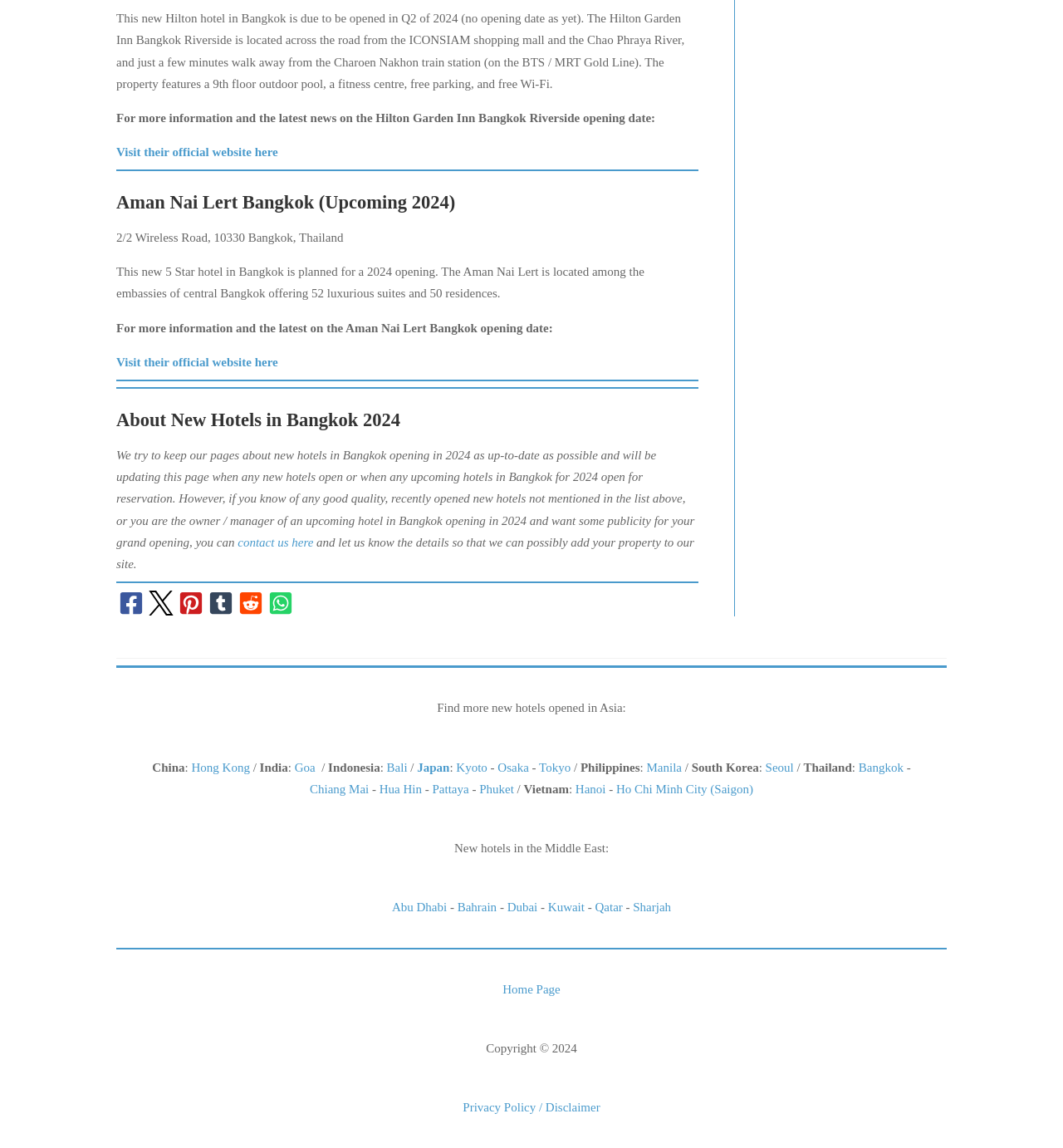Find the bounding box coordinates of the area to click in order to follow the instruction: "Visit the official website of Hilton Garden Inn Bangkok Riverside".

[0.109, 0.127, 0.261, 0.138]